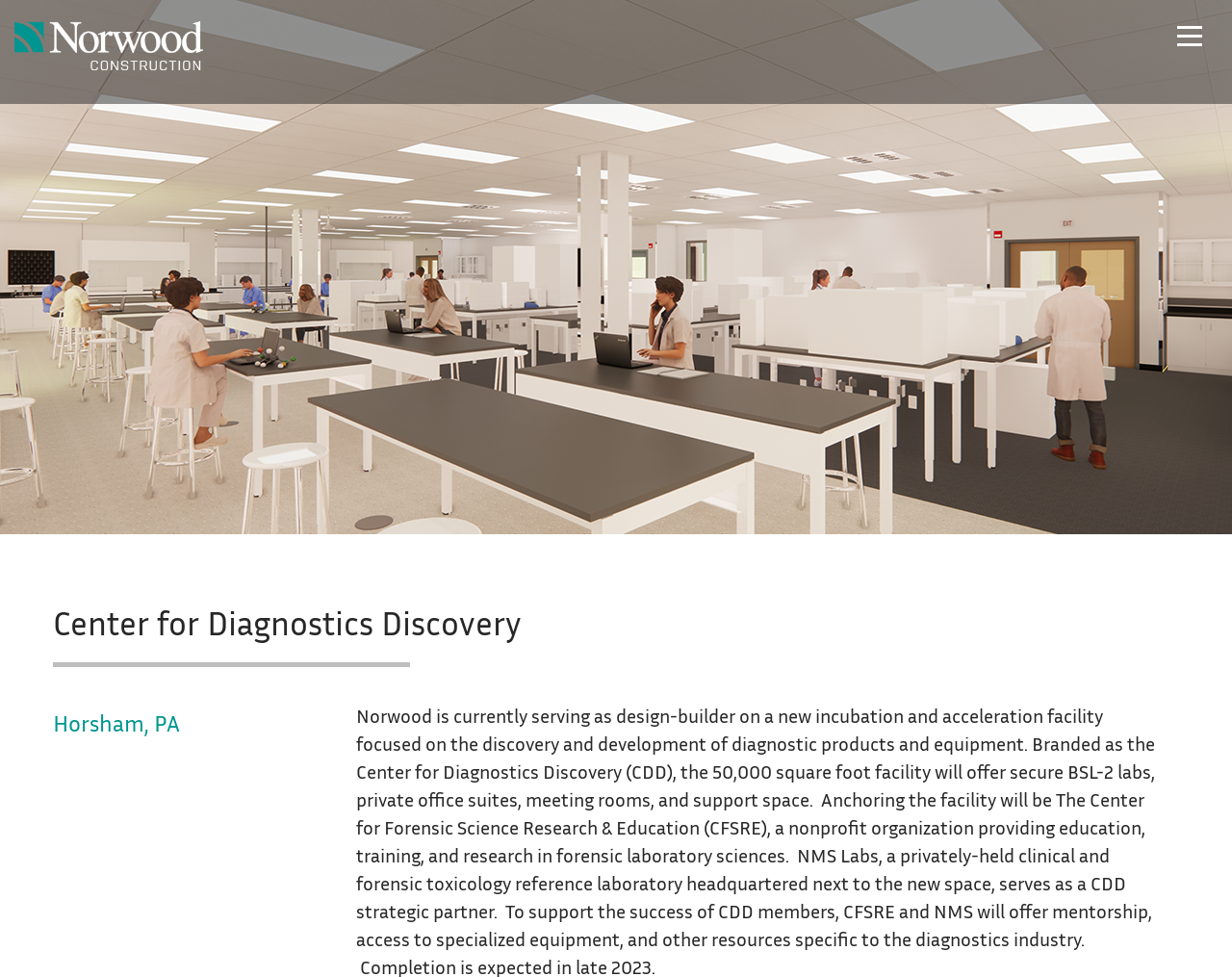Determine the bounding box coordinates for the area you should click to complete the following instruction: "explore expertise".

[0.747, 0.291, 0.959, 0.328]